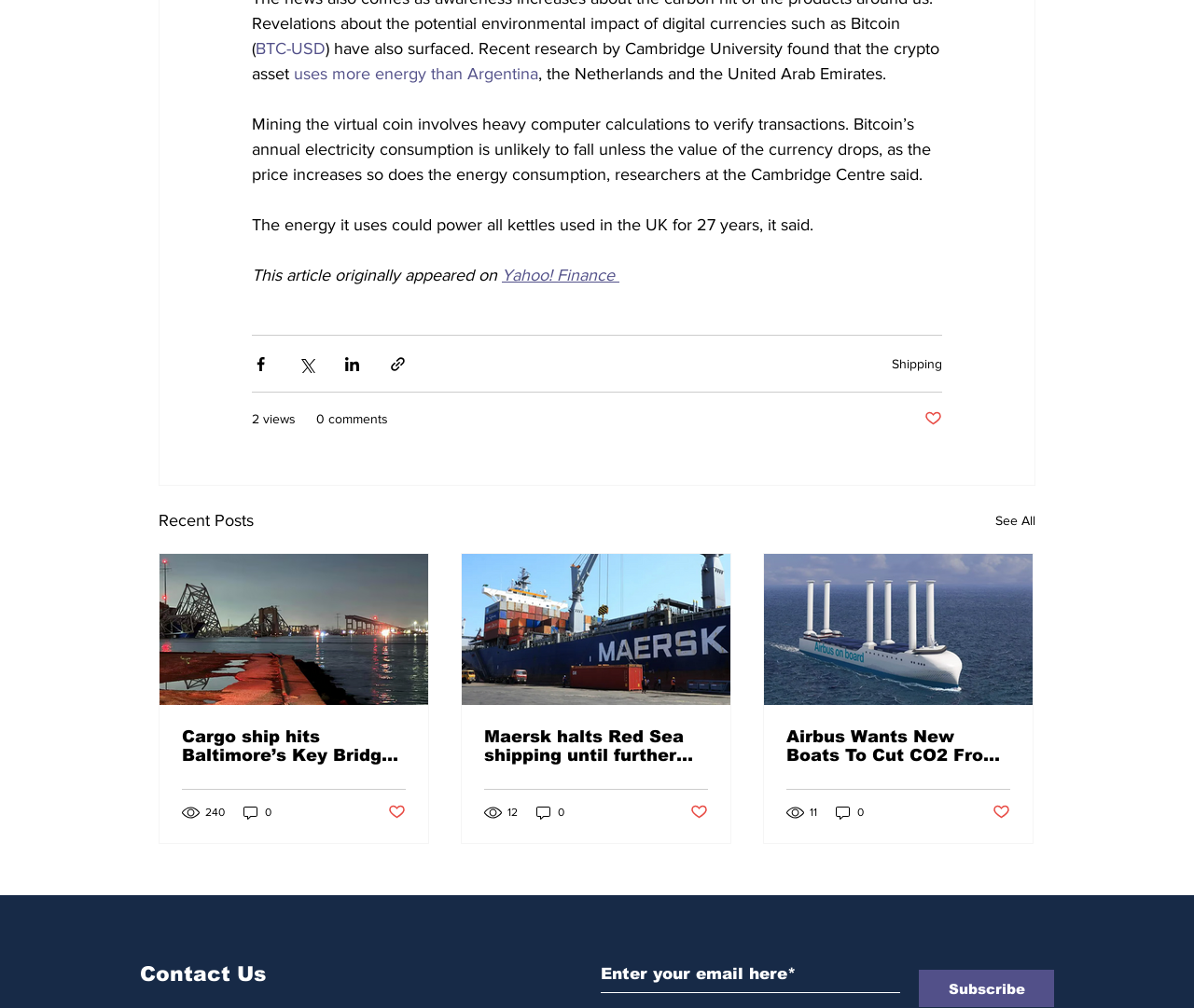Using the information in the image, give a comprehensive answer to the question: 
How many views does the second article have?

The second article has 240 views, as indicated by the generic element '240 views' with an image.